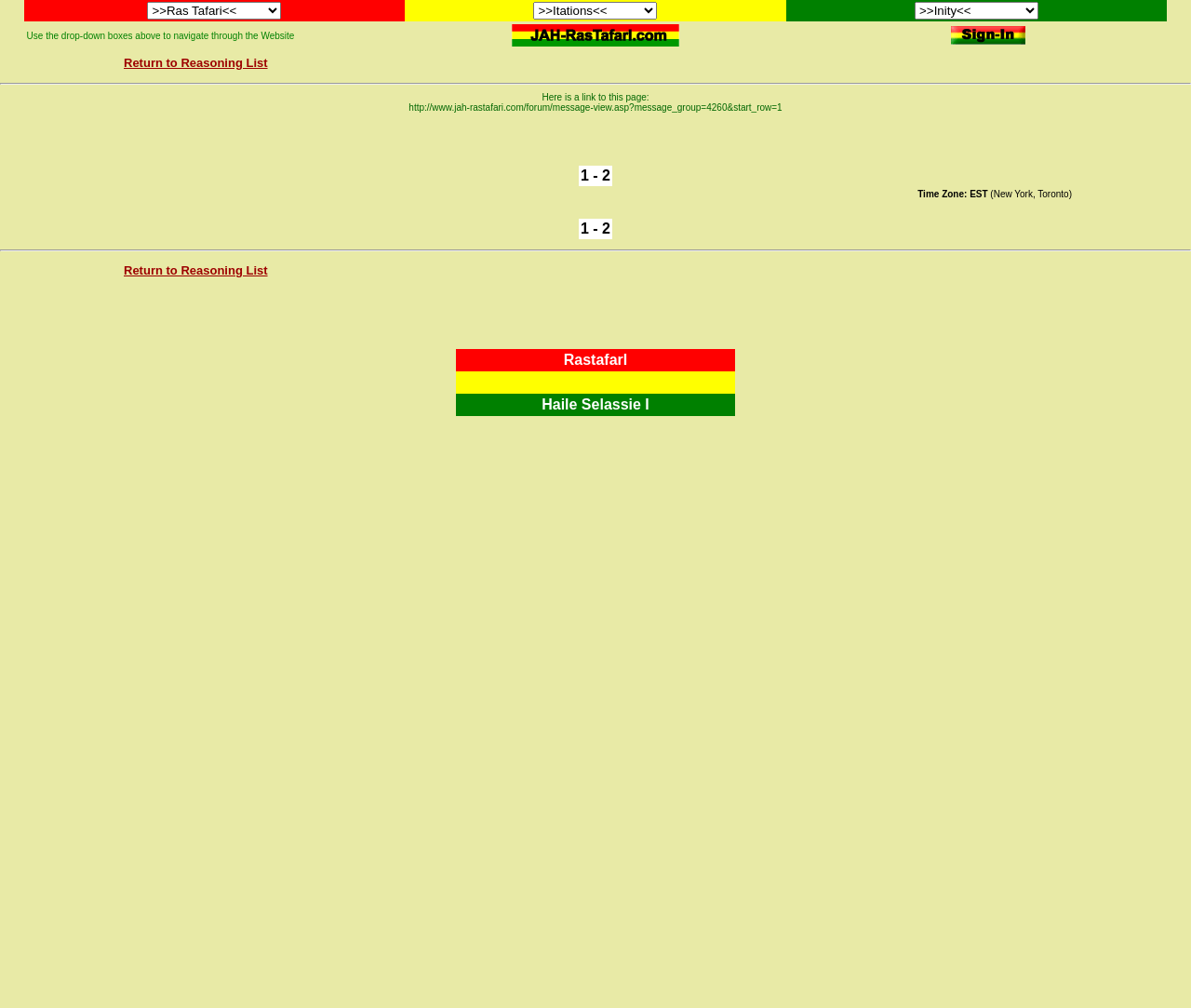What is the purpose of the drop-down boxes above? Analyze the screenshot and reply with just one word or a short phrase.

Navigate through the Website